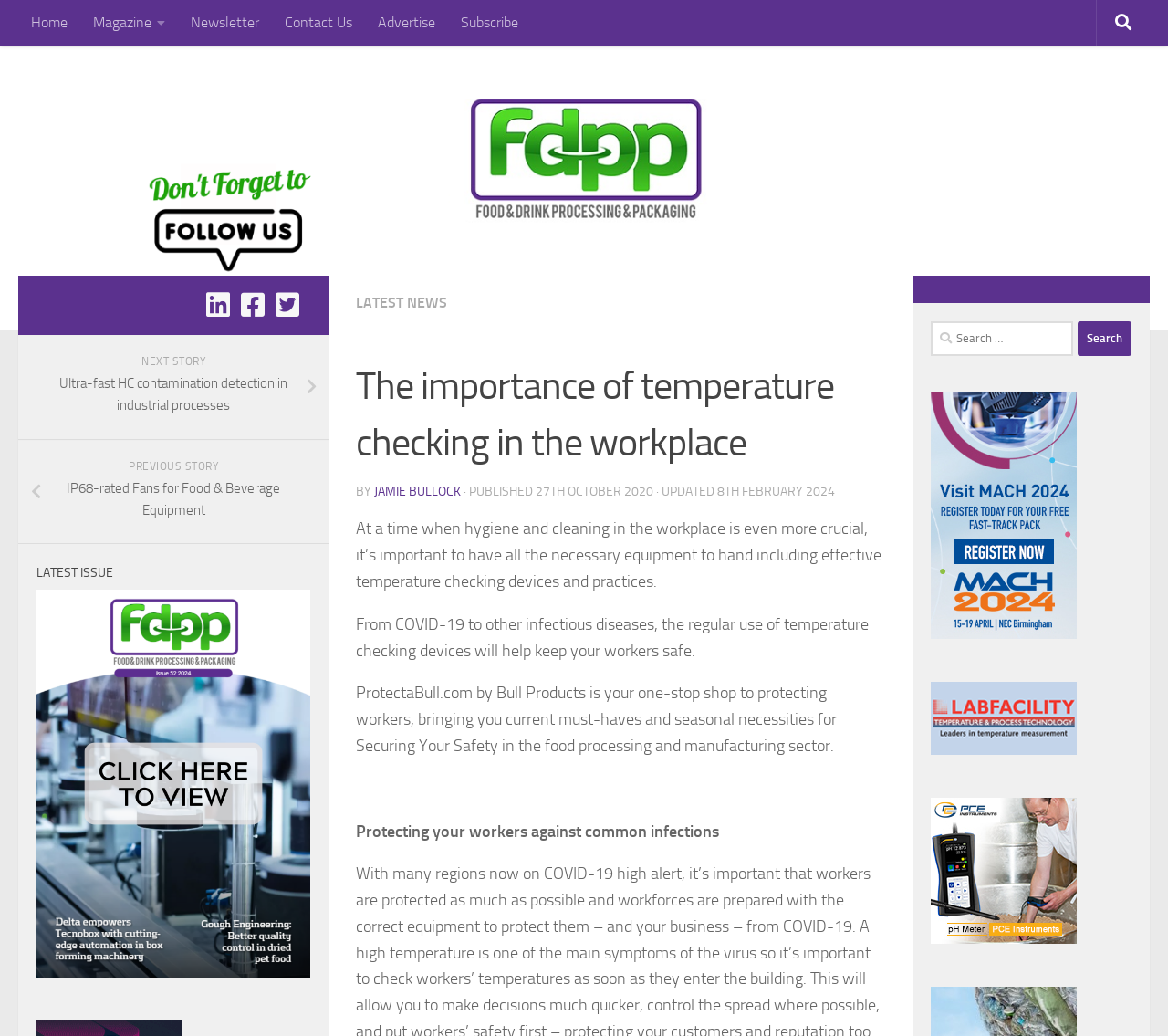Predict the bounding box of the UI element based on the description: "parent_node: Search for: value="Search"". The coordinates should be four float numbers between 0 and 1, formatted as [left, top, right, bottom].

[0.923, 0.31, 0.969, 0.343]